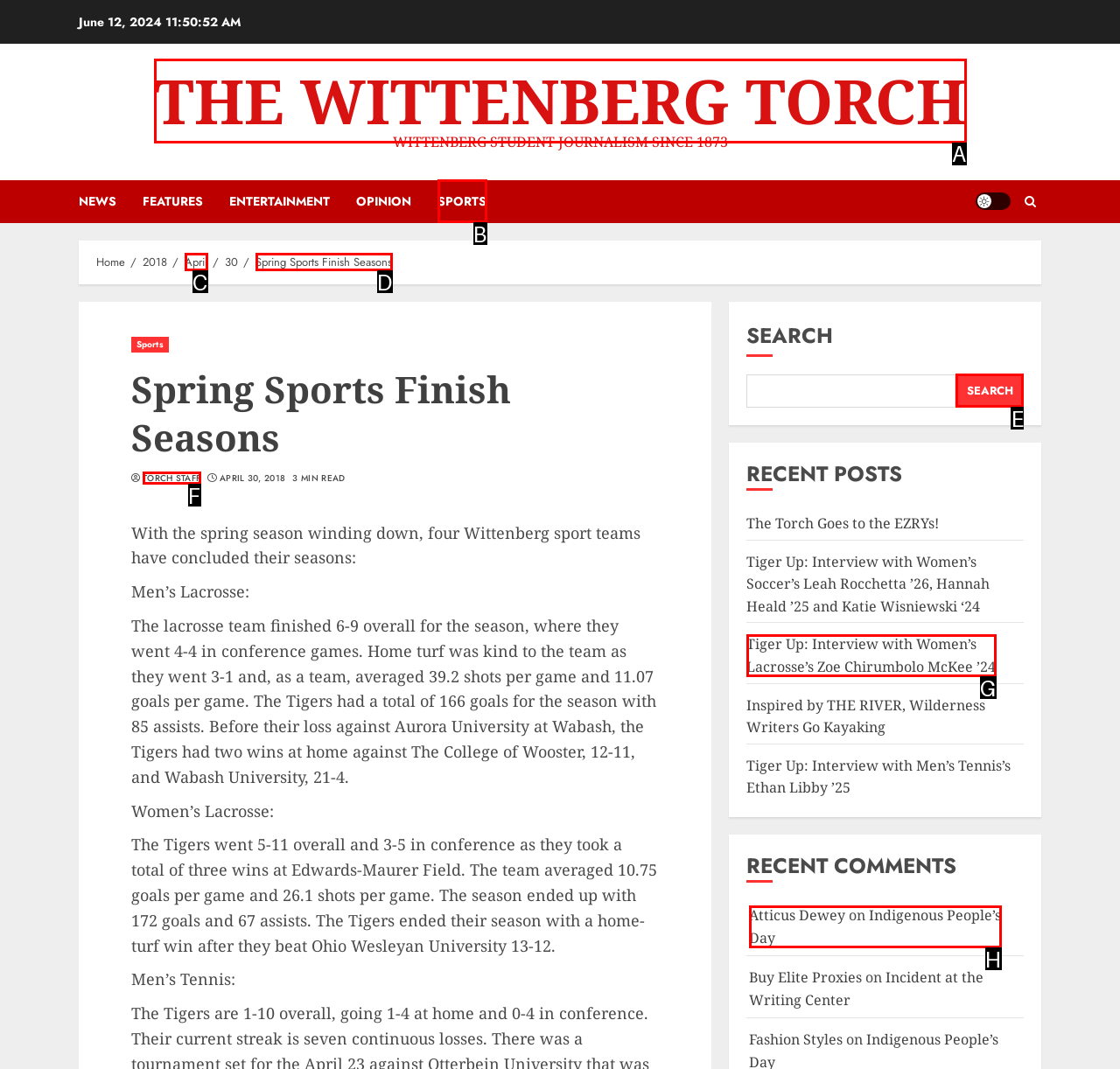Choose the HTML element that best fits the given description: Indigenous People’s Day. Answer by stating the letter of the option.

H